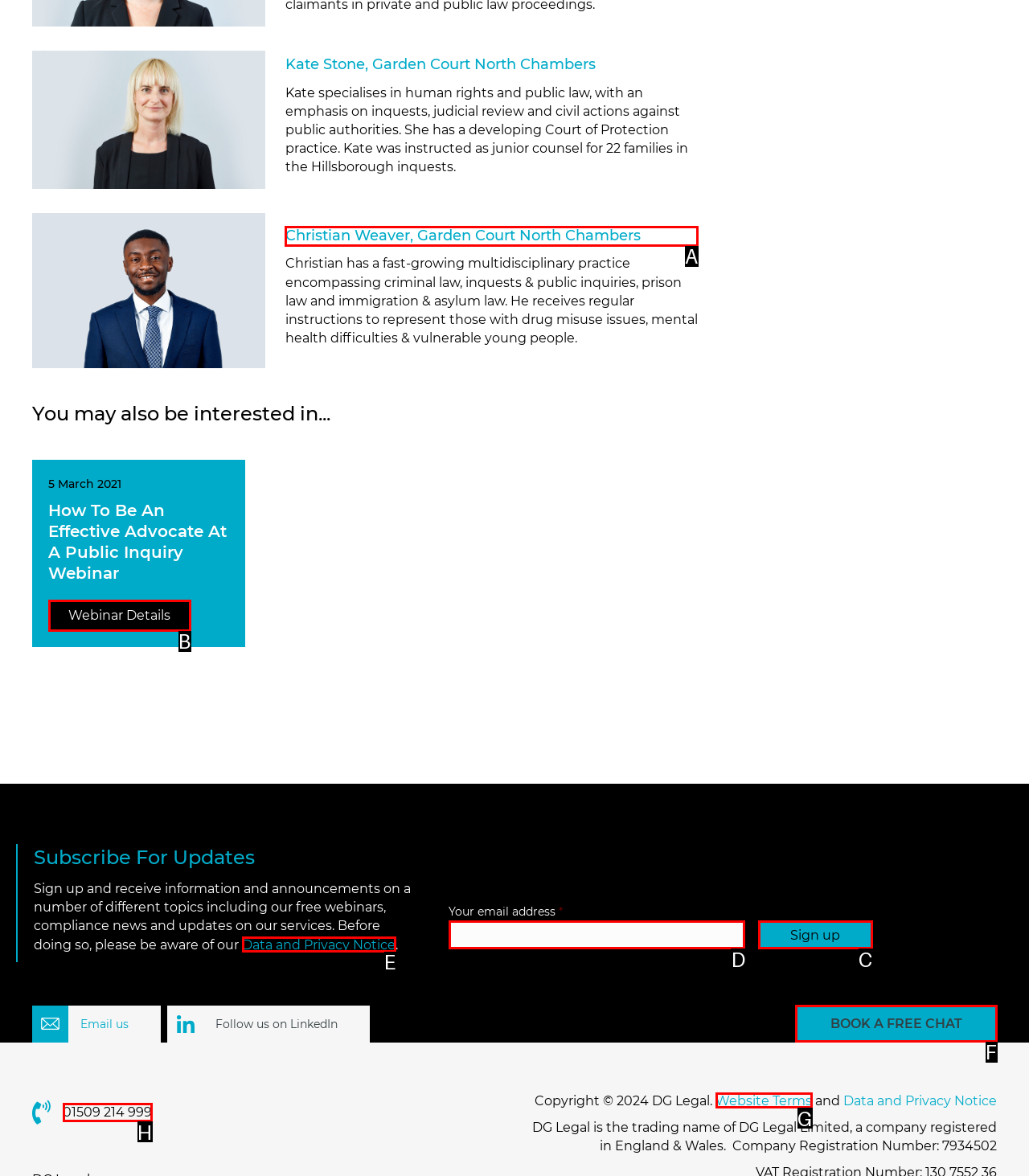Select the letter of the UI element you need to click to complete this task: Book a free chat.

F